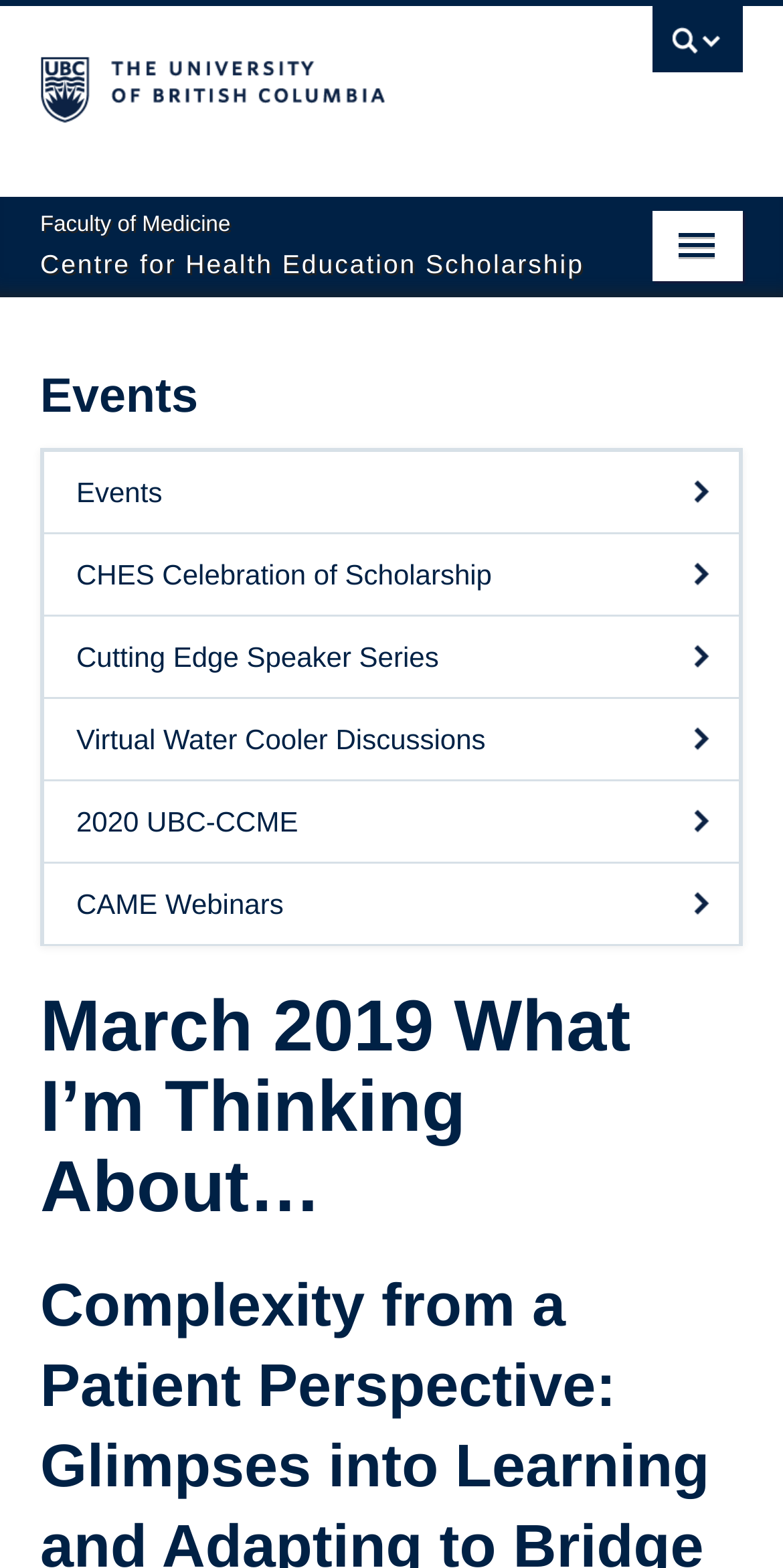Answer the question in one word or a short phrase:
What is the name of the university?

The University of British Columbia